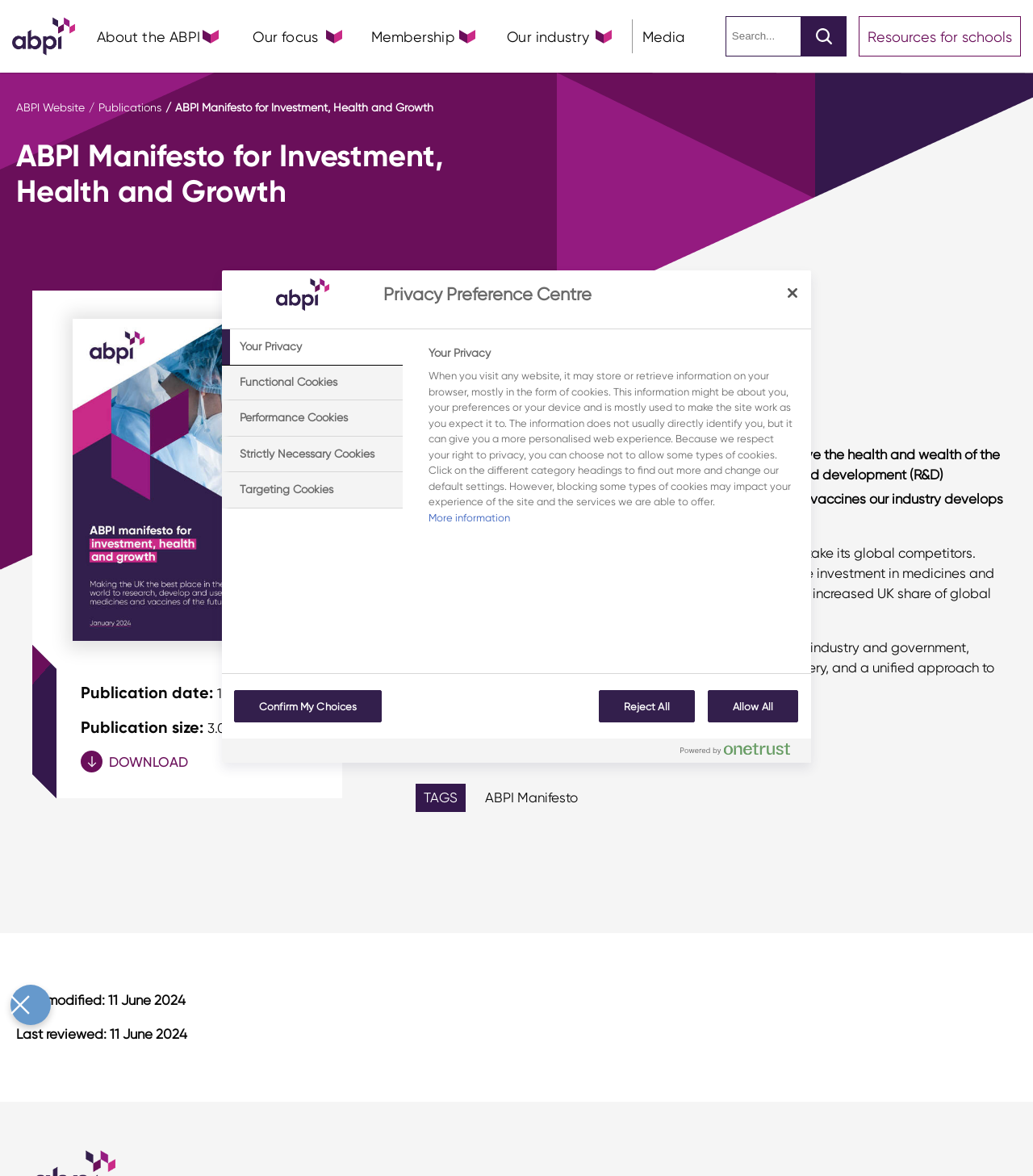Please provide a brief answer to the question using only one word or phrase: 
How much is the UK's research and development investment worth?

around £9 billion